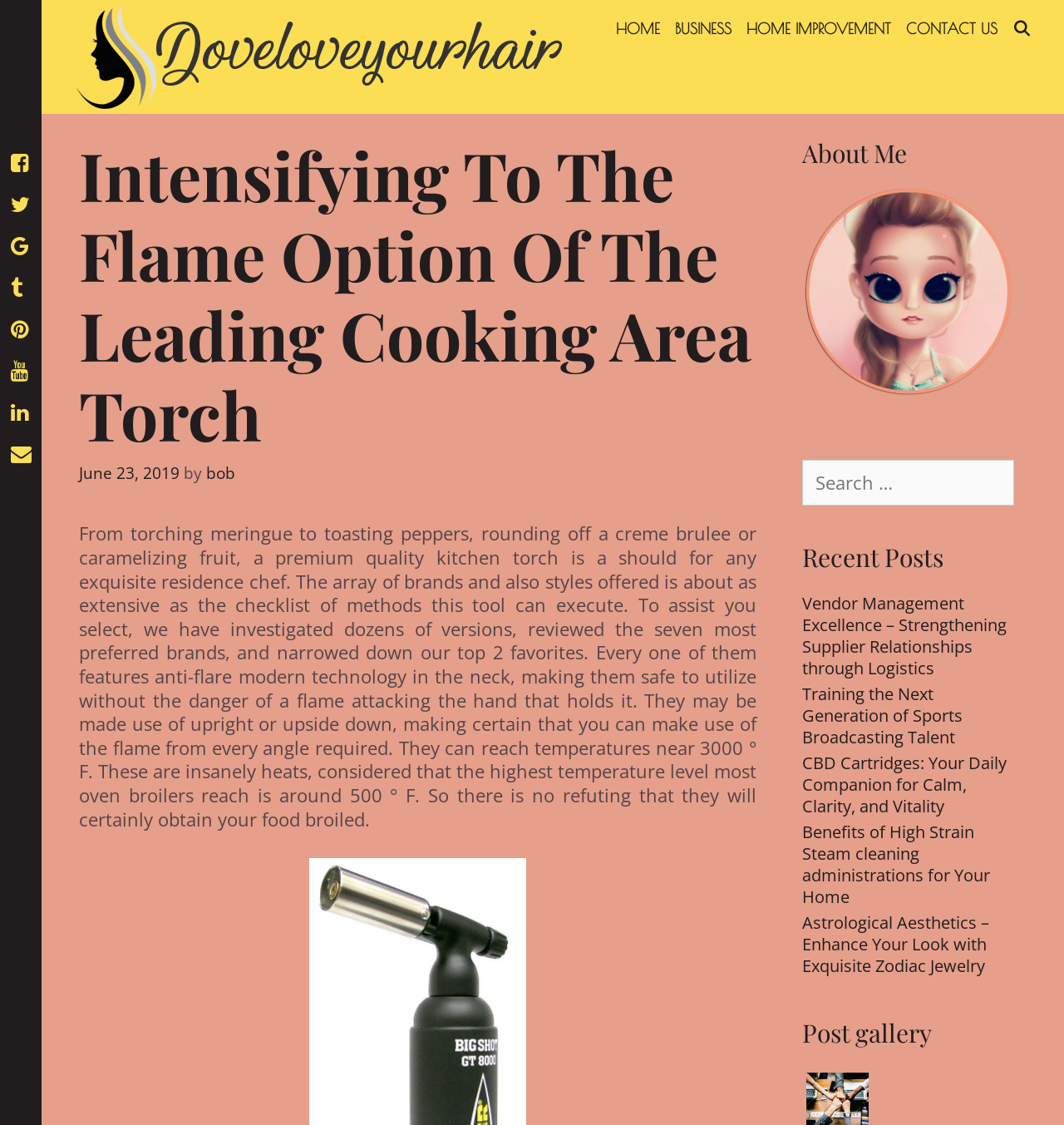Please provide the bounding box coordinates for the element that needs to be clicked to perform the following instruction: "Visit the company's ADDRESS". The coordinates should be given as four float numbers between 0 and 1, i.e., [left, top, right, bottom].

None